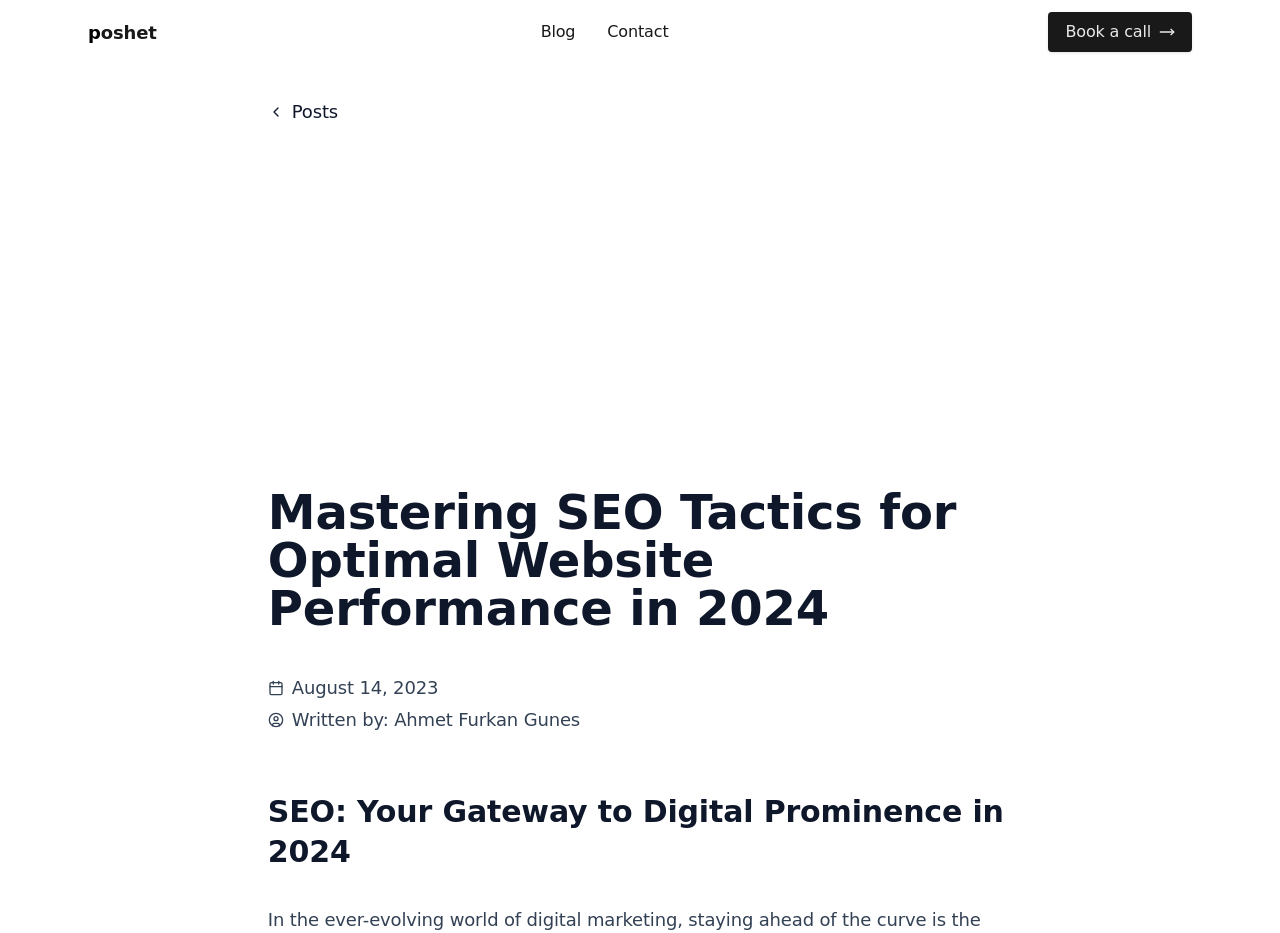Extract the heading text from the webpage.

Mastering SEO Tactics for Optimal Website Performance in 2024